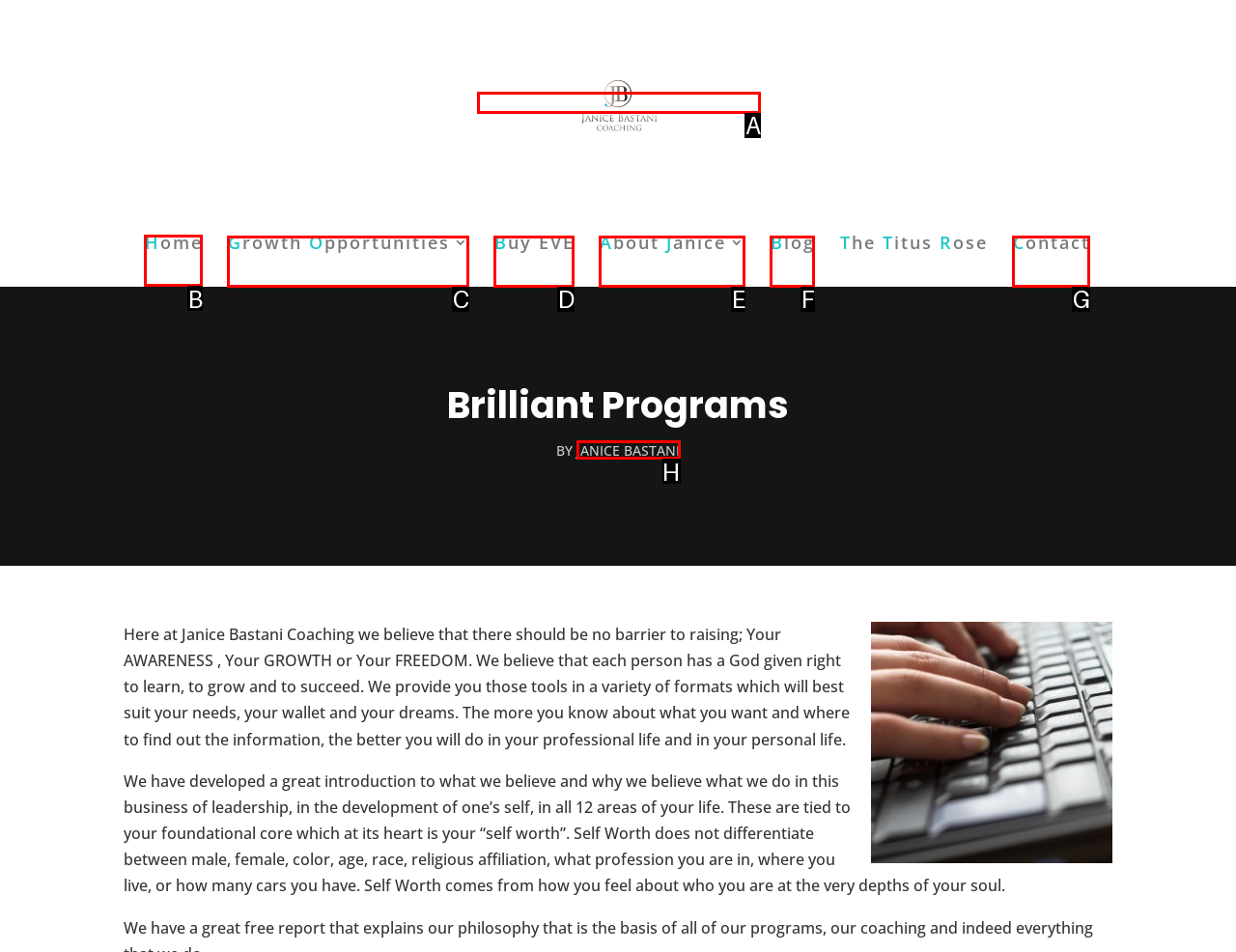Choose the letter that corresponds to the correct button to accomplish the task: Click on Home
Reply with the letter of the correct selection only.

B